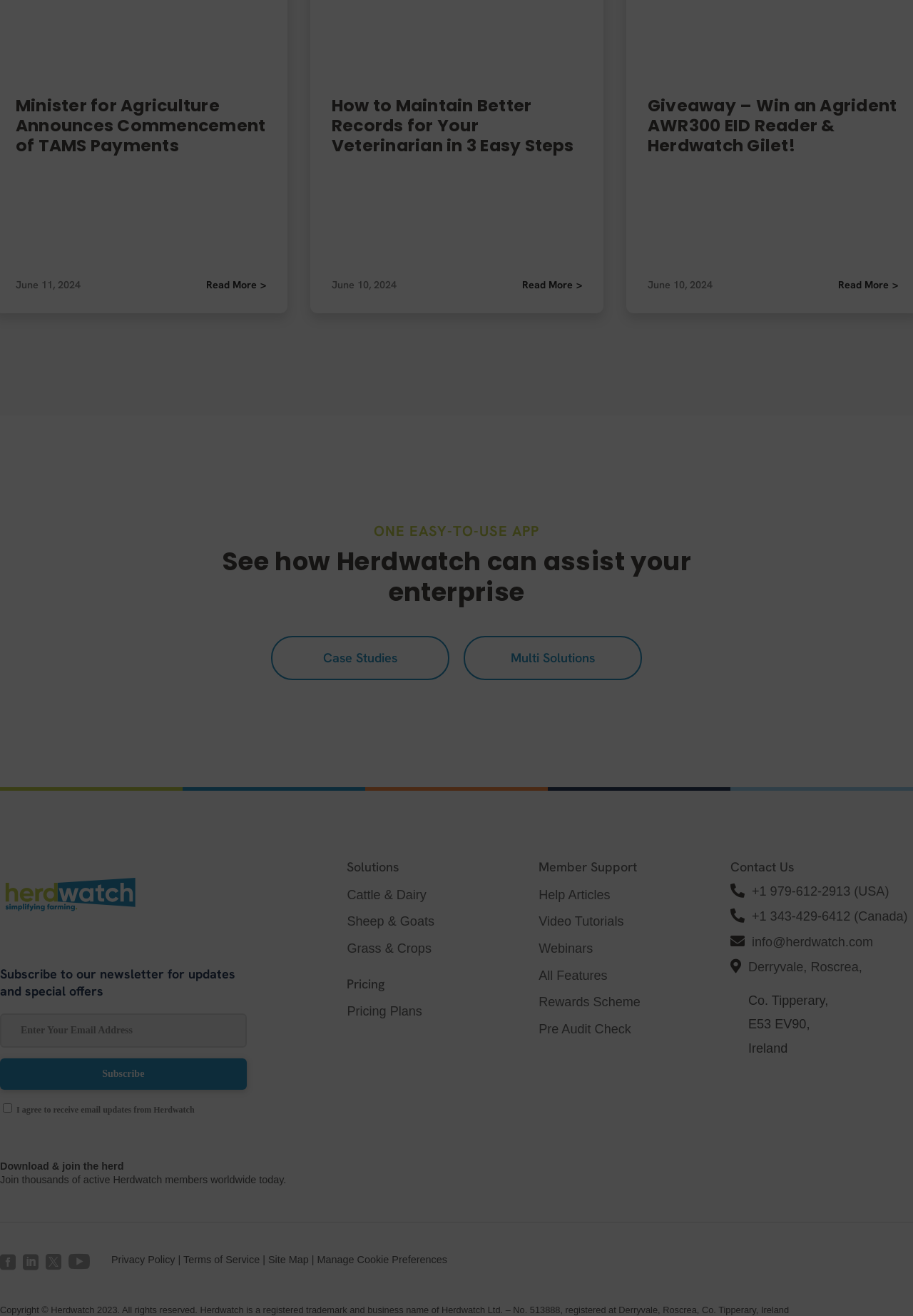Determine the bounding box coordinates of the clickable region to follow the instruction: "Contact Herdwatch via phone".

[0.823, 0.672, 0.974, 0.683]